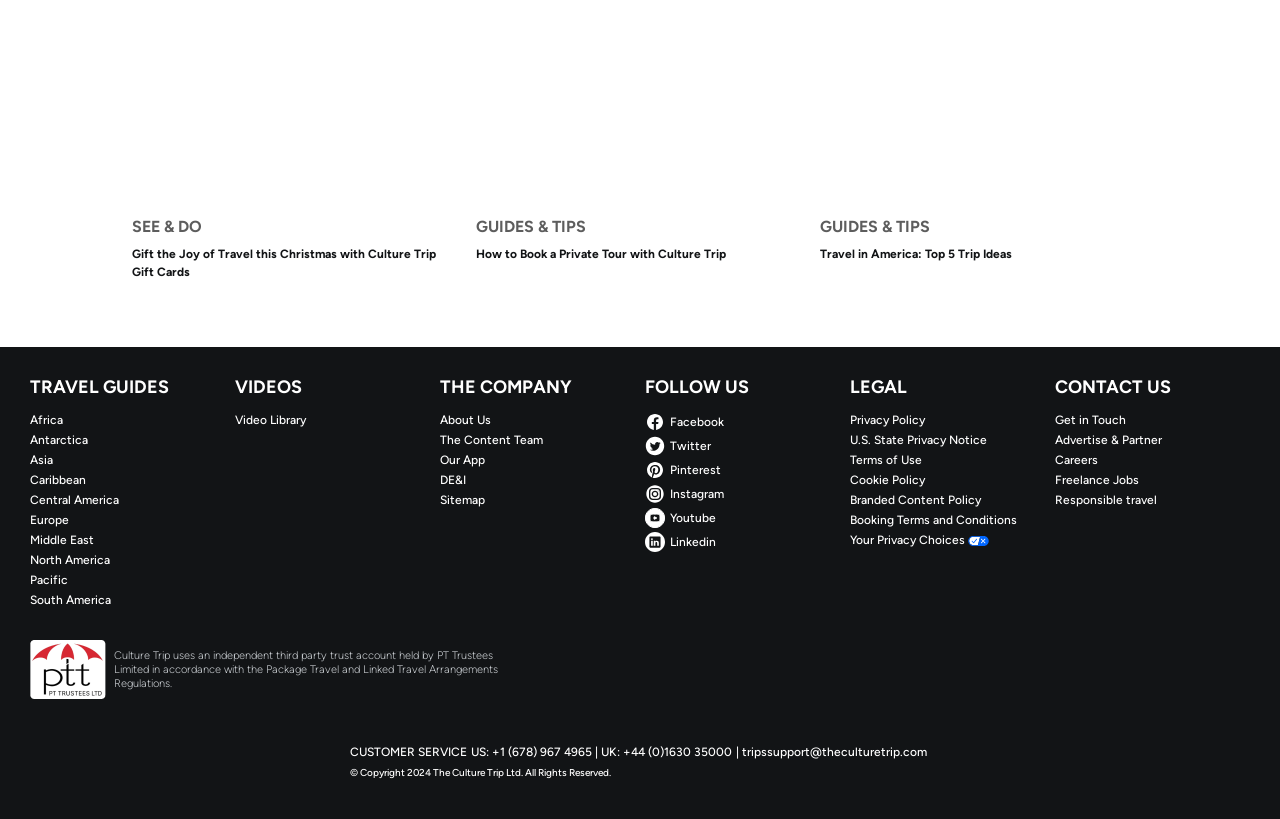How many continents are listed for travel guides?
Based on the screenshot, give a detailed explanation to answer the question.

The webpage lists links for travel guides to Africa, Antarctica, Asia, Caribbean, Central America, Europe, Middle East, North America, Pacific, and South America, which corresponds to 7 continents.